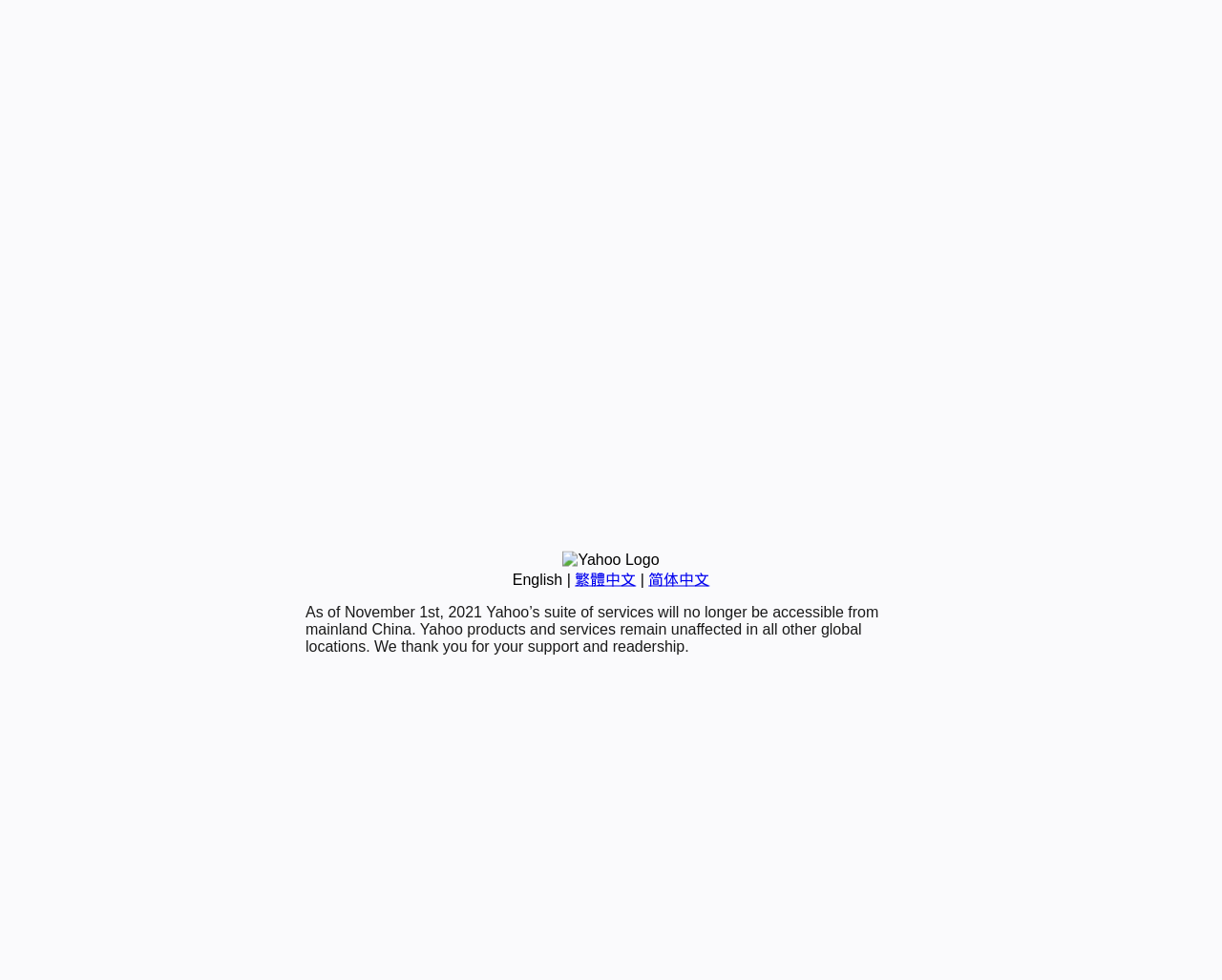Identify and provide the bounding box coordinates of the UI element described: "ABOUT US". The coordinates should be formatted as [left, top, right, bottom], with each number being a float between 0 and 1.

None